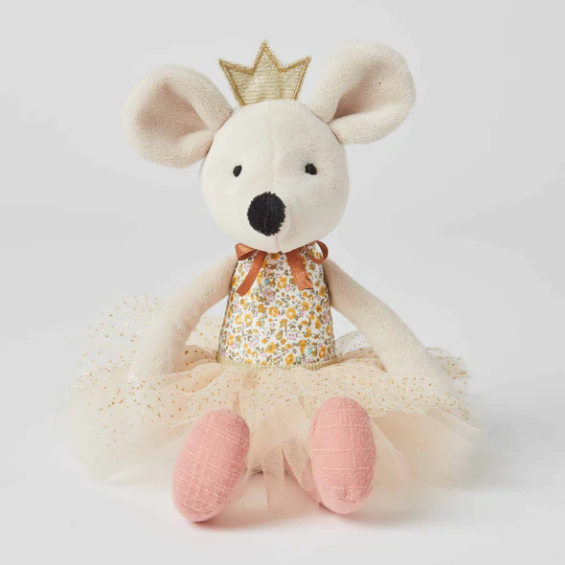What is the purpose of the Olive Mouse Princess?
Please respond to the question with as much detail as possible.

The caption suggests that the Olive Mouse Princess is perfect for playtime, comforting cuddles, or as a decorative piece in a nursery, making her a versatile and charming companion for children.